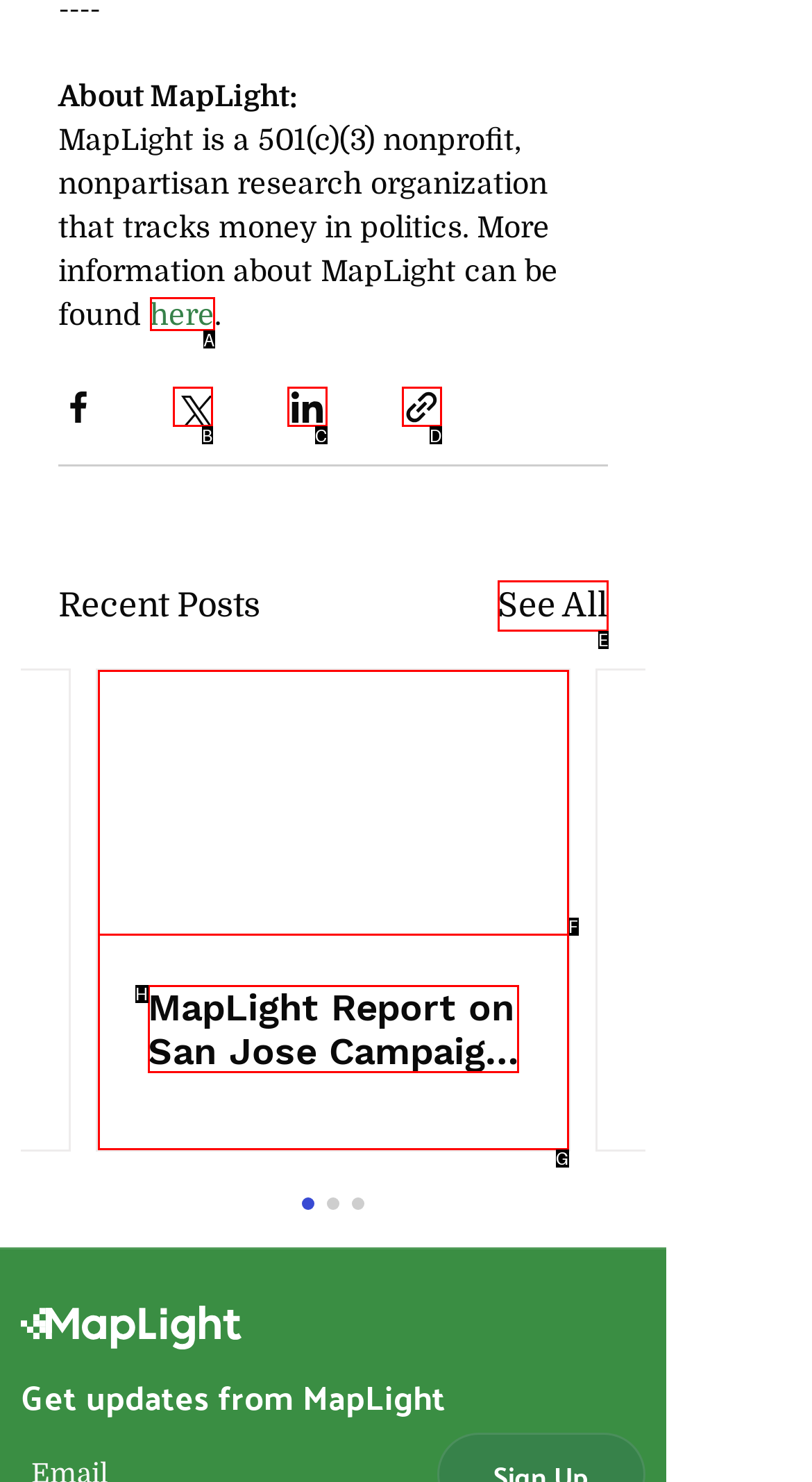For the instruction: View recent posts, which HTML element should be clicked?
Respond with the letter of the appropriate option from the choices given.

E